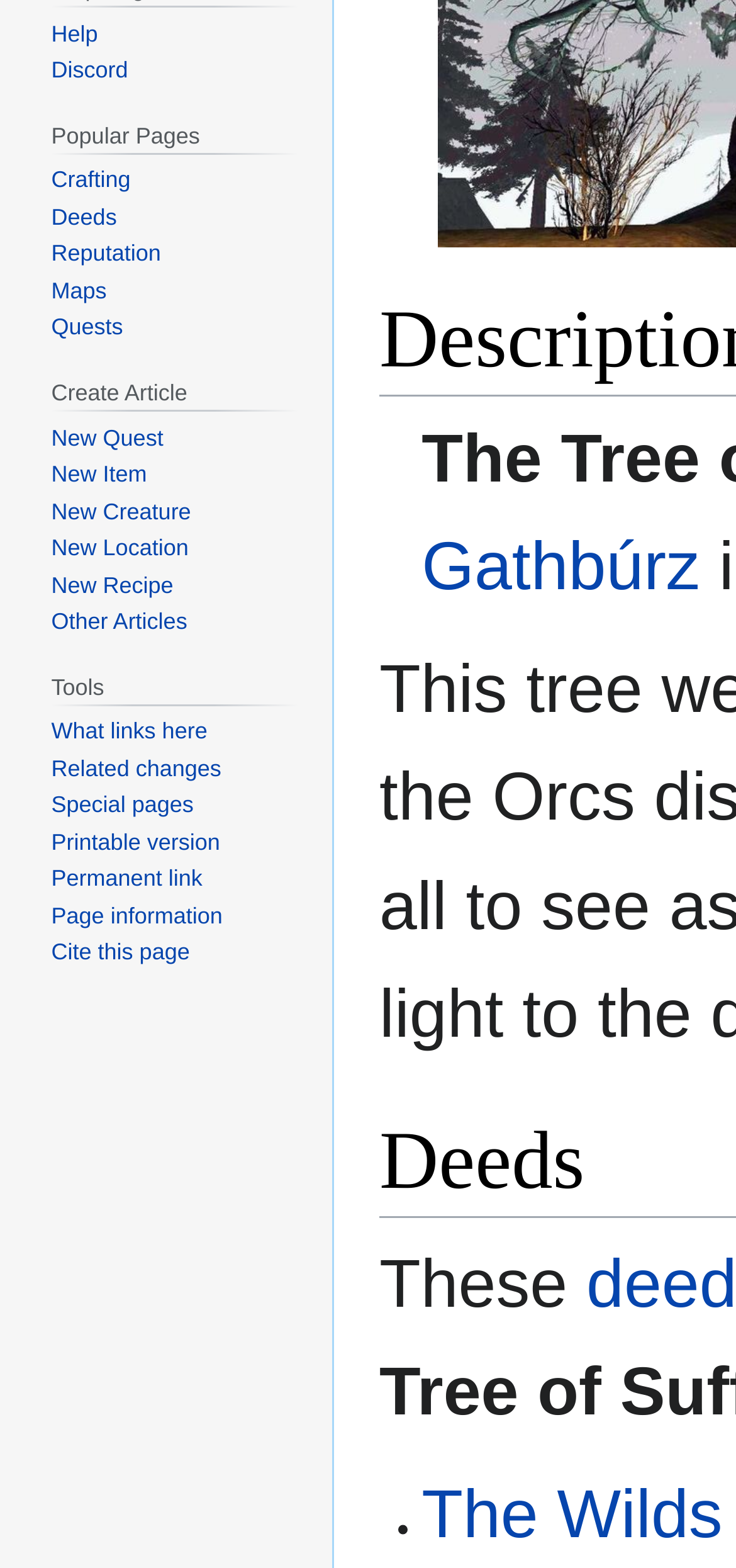Predict the bounding box for the UI component with the following description: "New Quest".

[0.07, 0.271, 0.222, 0.287]